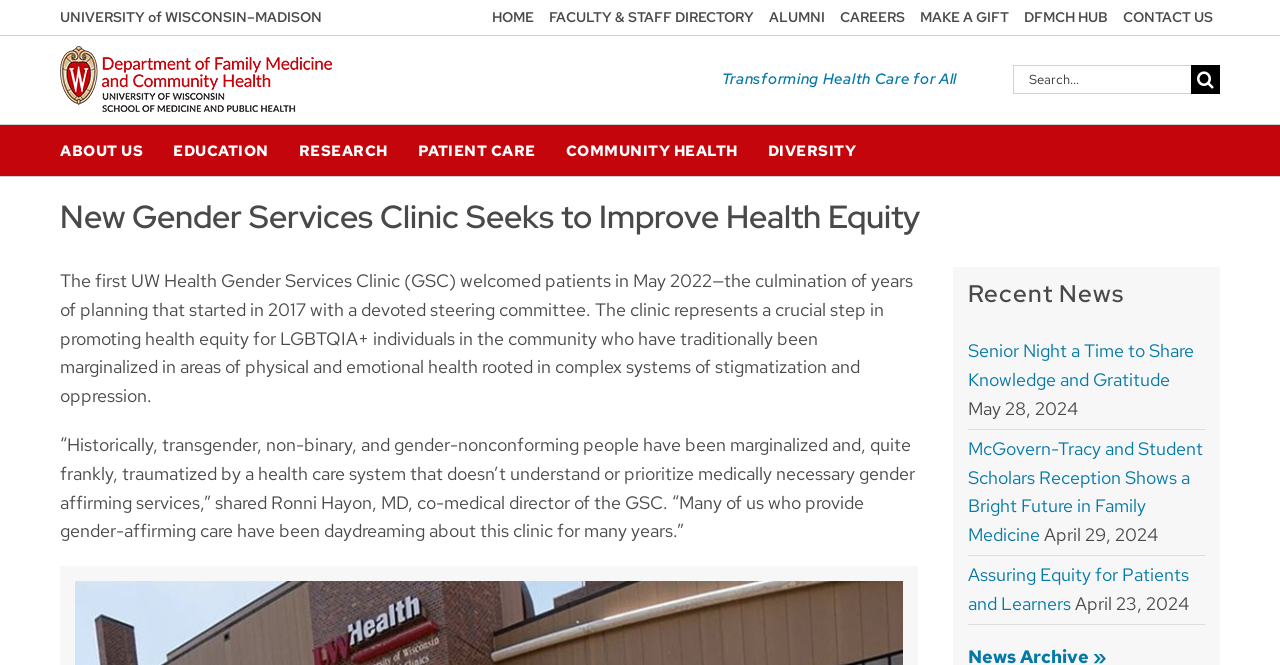Highlight the bounding box coordinates of the region I should click on to meet the following instruction: "Learn about the UW Family Medicine & Community Health".

[0.047, 0.069, 0.259, 0.168]